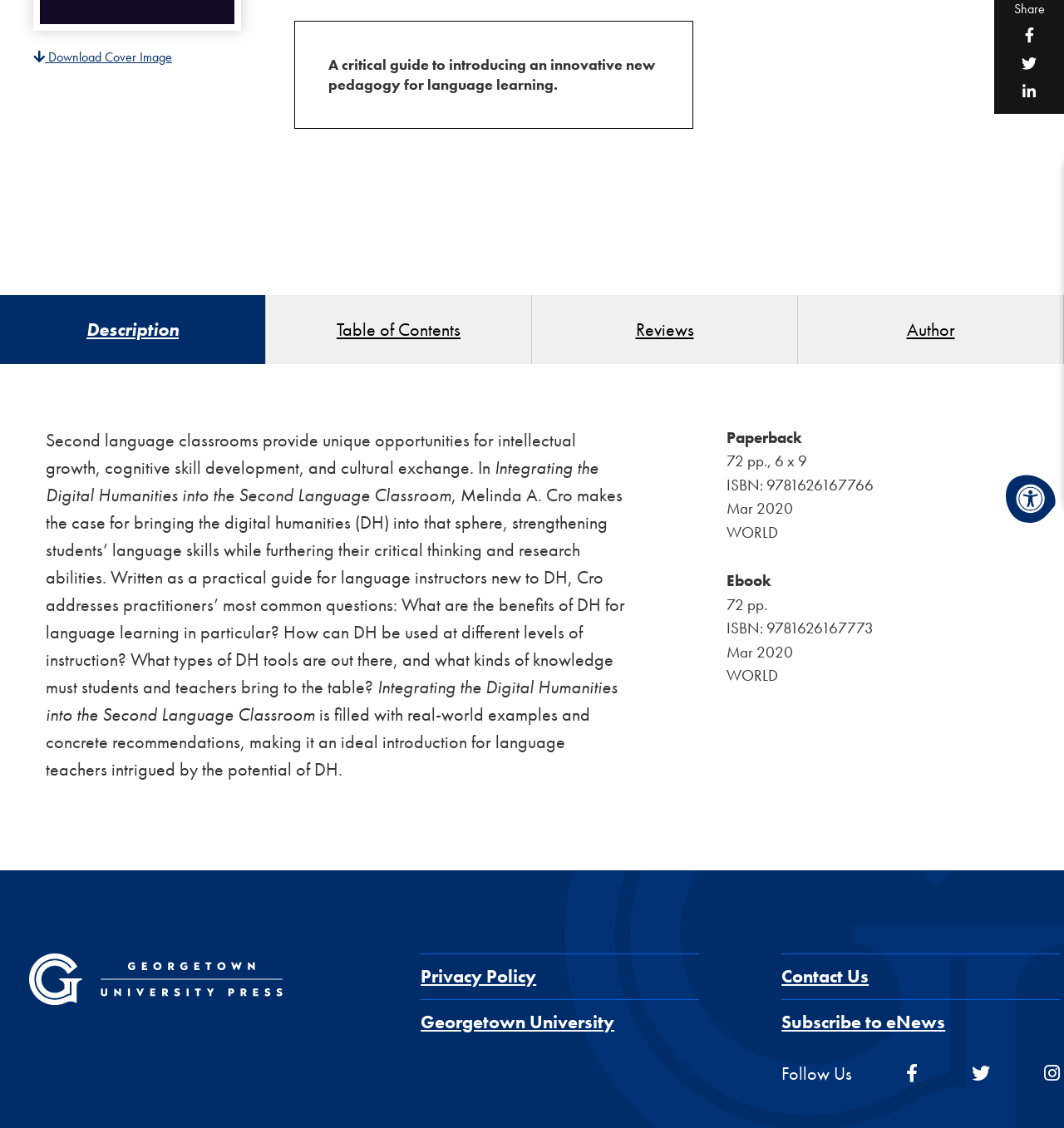Please provide the bounding box coordinates for the UI element as described: "Download Cover Image". The coordinates must be four floats between 0 and 1, represented as [left, top, right, bottom].

[0.031, 0.043, 0.162, 0.058]